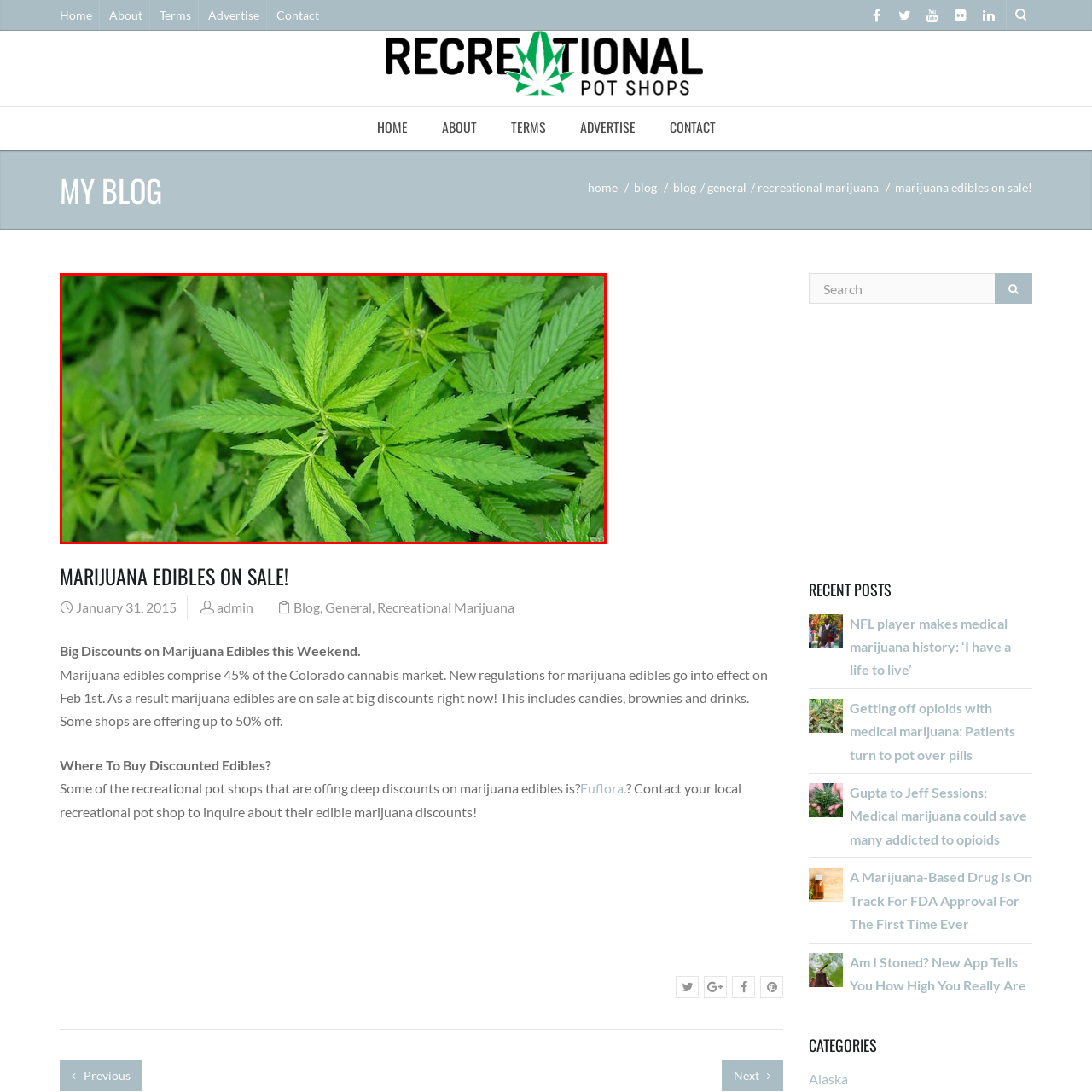Analyze and describe the image content within the red perimeter in detail.

The image features lush green marijuana leaves, showcasing the distinctive serrated edges of the leaves typical to cannabis plants. The vibrant foliage is dense and healthy, indicating optimal growth and abundance. This imagery aligns with the article titled "Marijuana Edibles on Sale!" which discusses the current promotions on marijuana edibles due to significant discounts. The visual representation of the plant not only emphasizes its natural beauty but also highlights the increasing interest and demand for cannabis products in recreational markets, particularly in relation to the ongoing sales and regulatory changes.